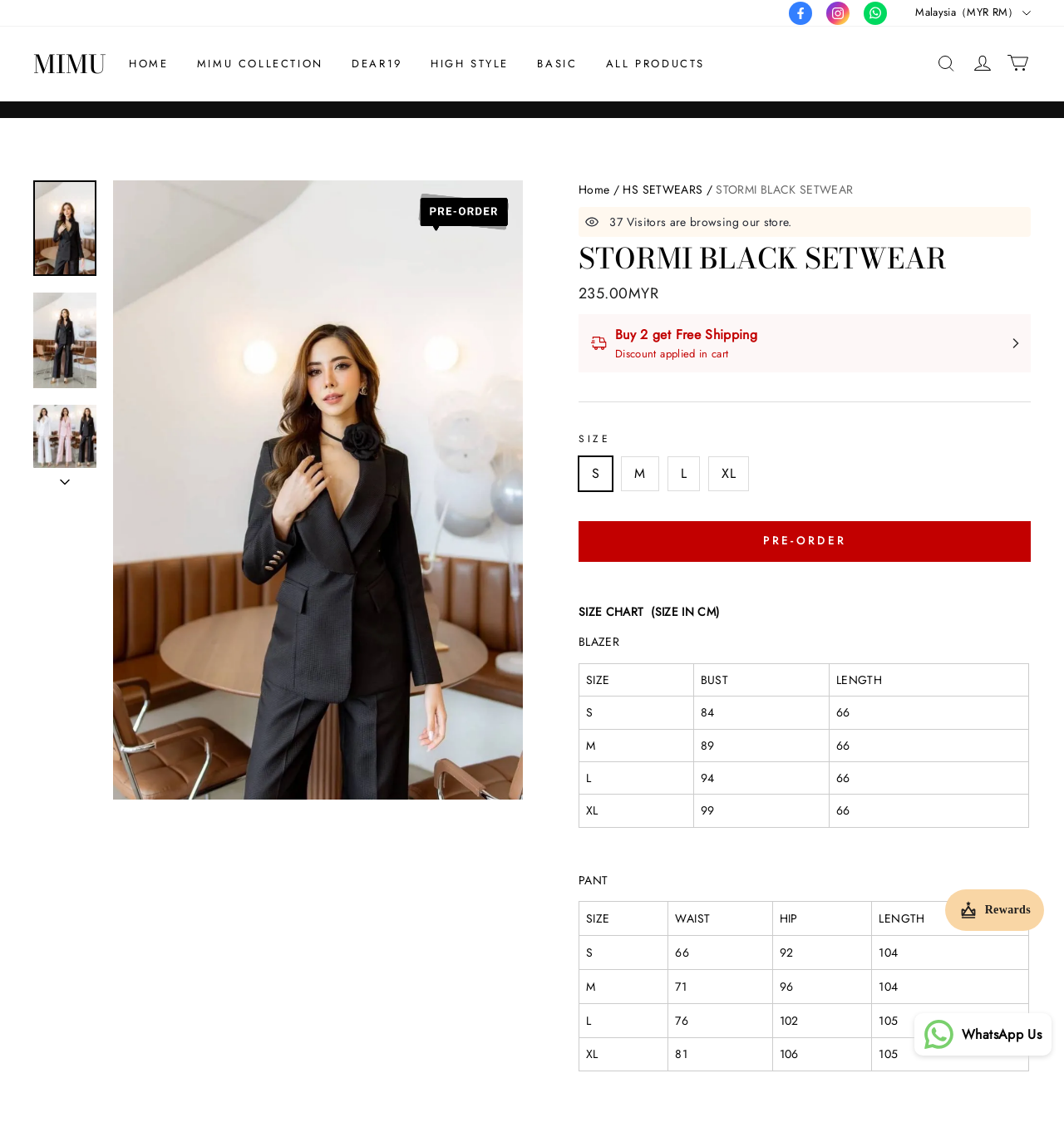Please find the bounding box coordinates for the clickable element needed to perform this instruction: "Click the 'SIZE CHART' table".

[0.544, 0.578, 0.967, 0.722]